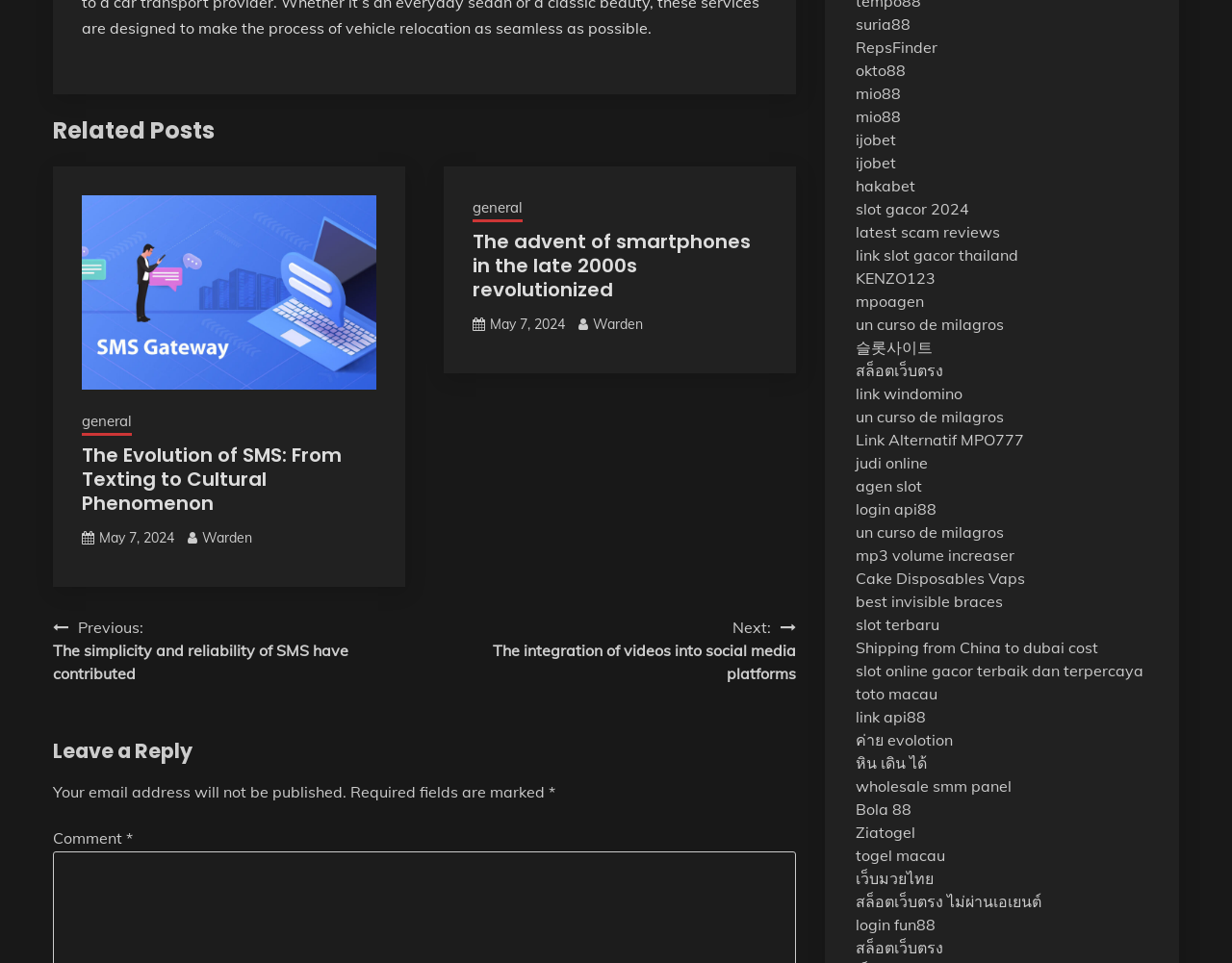Calculate the bounding box coordinates for the UI element based on the following description: "general". Ensure the coordinates are four float numbers between 0 and 1, i.e., [left, top, right, bottom].

[0.383, 0.205, 0.424, 0.231]